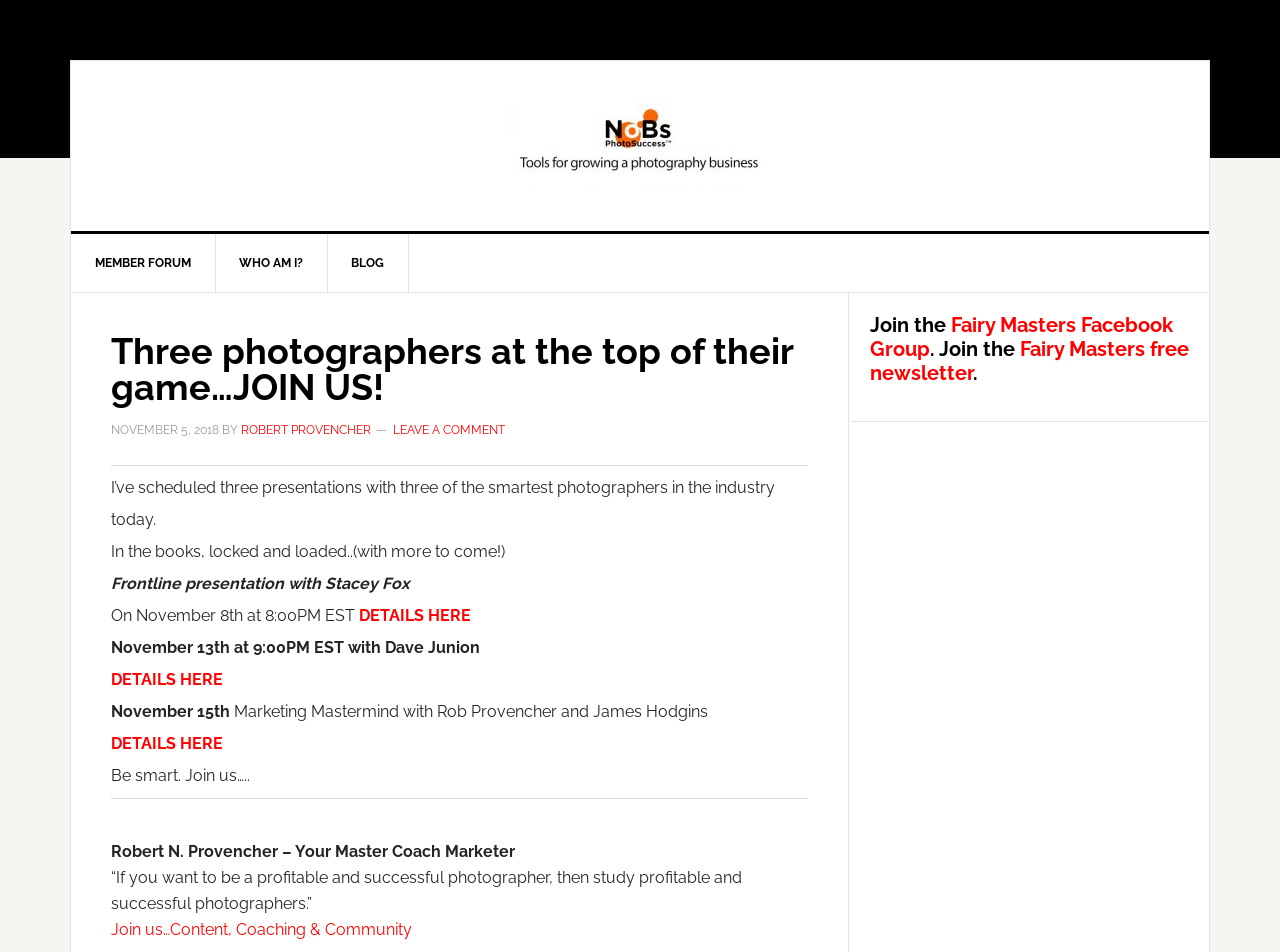Who is the author of the blog post?
Utilize the image to construct a detailed and well-explained answer.

I found the author's name by reading the text 'BY ROBERT PROVENCHER' which is located near the top of the webpage.